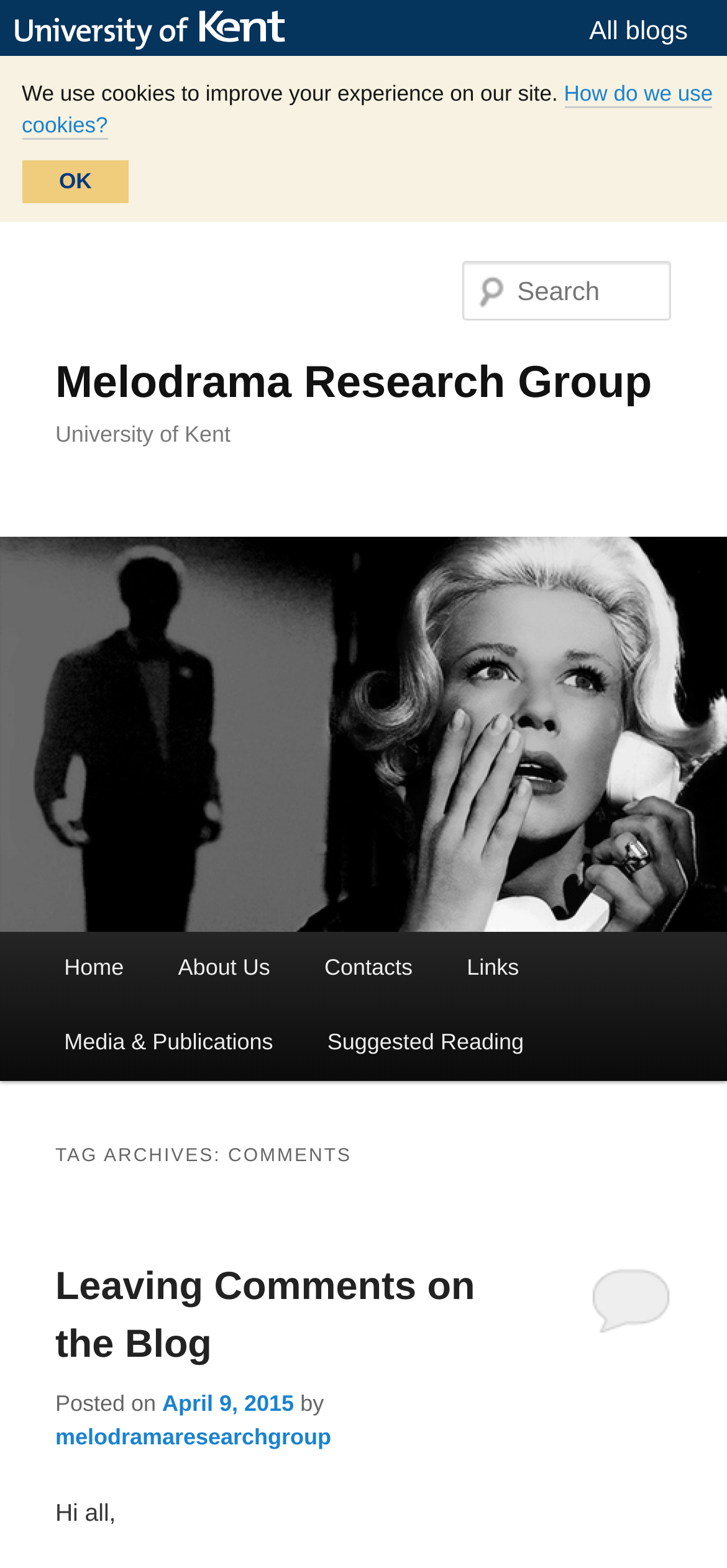Locate the UI element that matches the description All blogs in the webpage screenshot. Return the bounding box coordinates in the format (top-left x, top-left y, bottom-right x, bottom-right y), with values ranging from 0 to 1.

[0.81, 0.01, 0.946, 0.029]